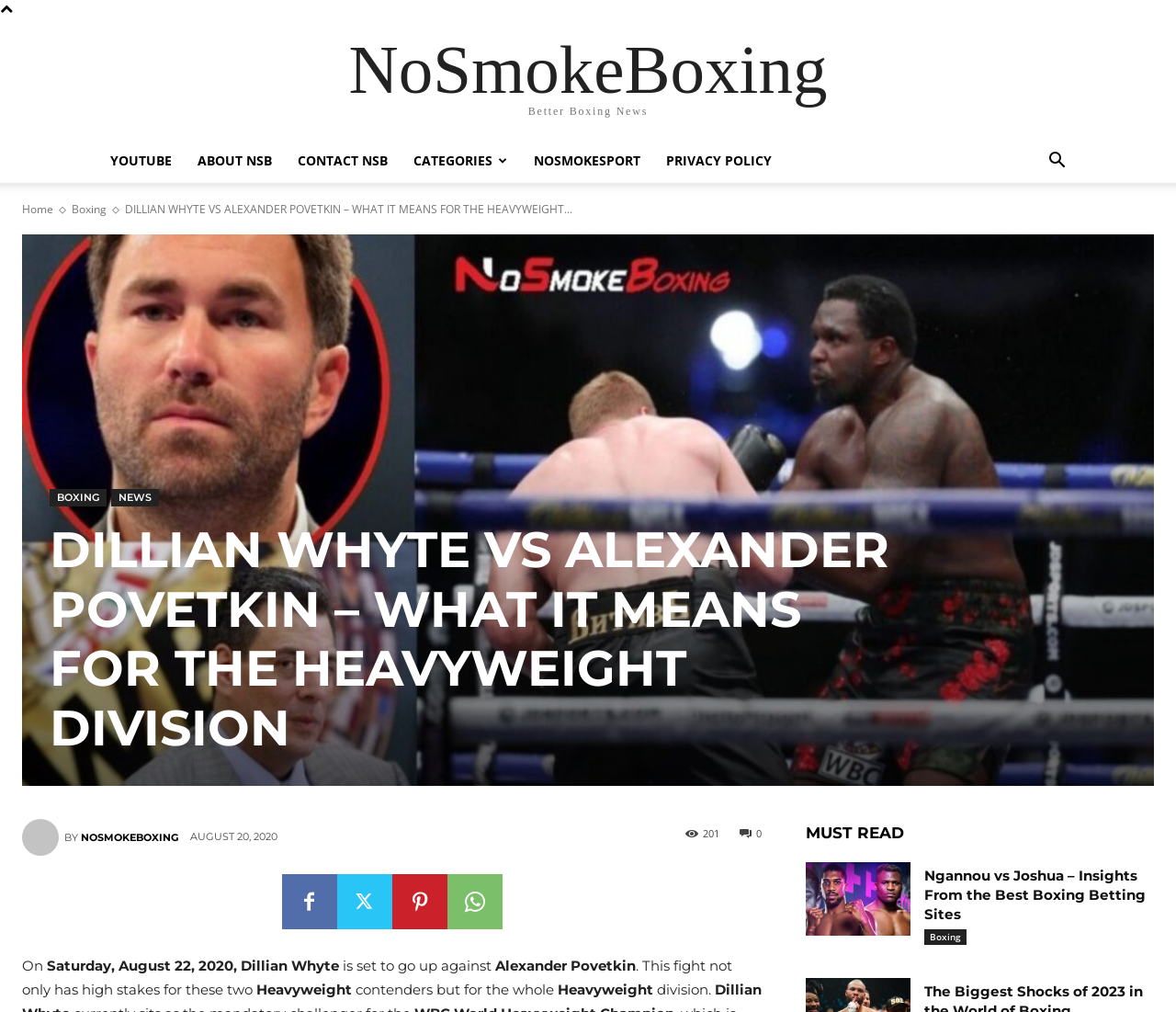Look at the image and answer the question in detail:
What is the category of the article?

The category of the article can be found in the link element with bounding box coordinates [0.061, 0.199, 0.091, 0.214], which says 'Boxing'. This is also confirmed by the link element with bounding box coordinates [0.042, 0.483, 0.091, 0.5], which also says 'BOXING'.